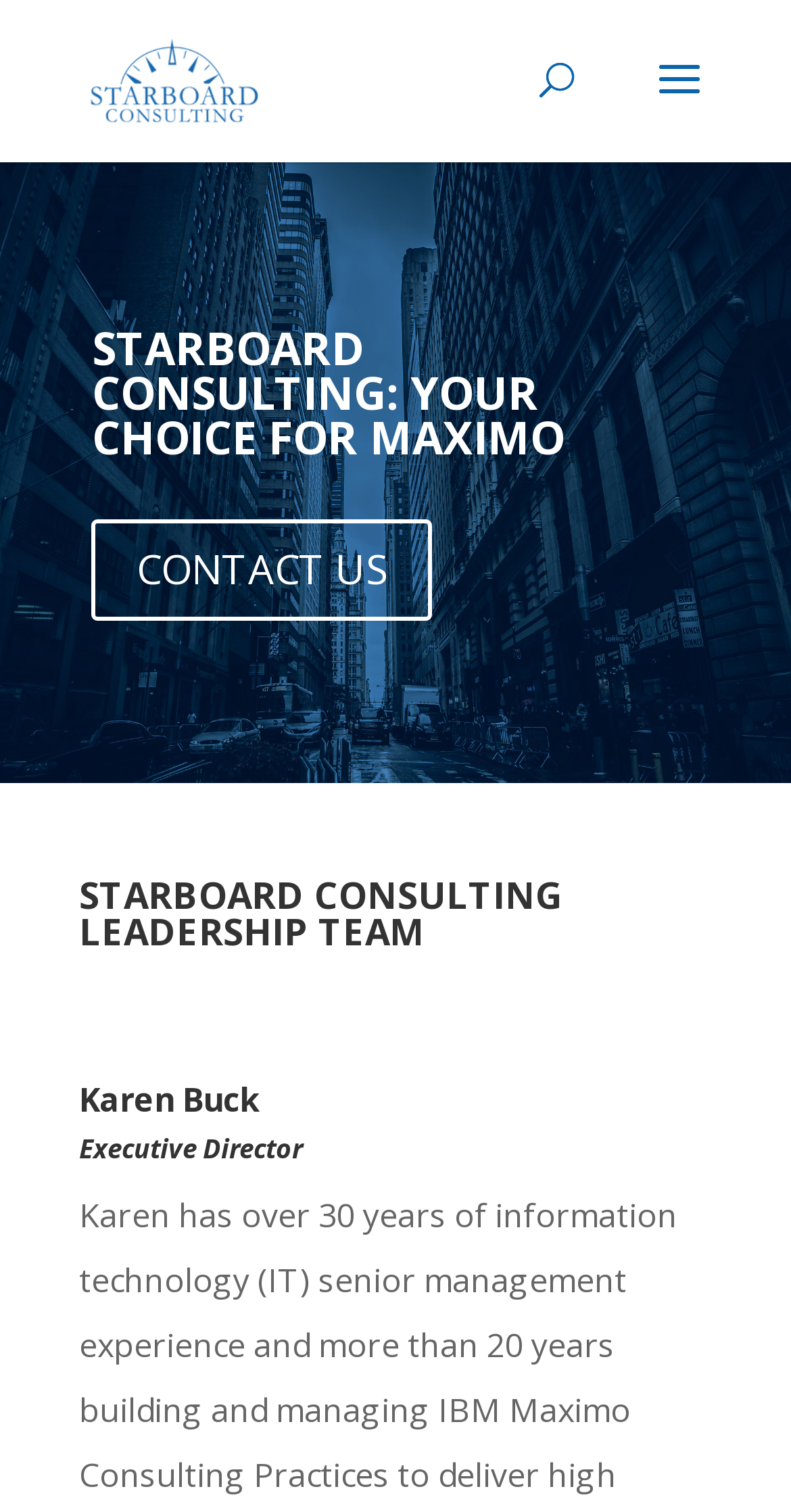Produce a meticulous description of the webpage.

The webpage is about the leadership team at Starboard Consulting, a company that provides Maximo implementation, consulting, and support services. At the top left of the page, there is a link and an image, both labeled "Starboard Consulting". Below this, there is a search bar that spans almost the entire width of the page. 

The main content of the page is divided into sections, with headings that provide a clear structure. The first heading, "STARBOARD CONSULTING: YOUR CHOICE FOR MAXIMO", is located near the top of the page. Below this, there is a link to "CONTACT US". 

Further down the page, there is a section dedicated to the leadership team, with a heading "STARBOARD CONSULTING LEADERSHIP TEAM". This section is followed by a series of headings that list the team members, starting with "Karen Buck", who holds the position of "Executive Director".